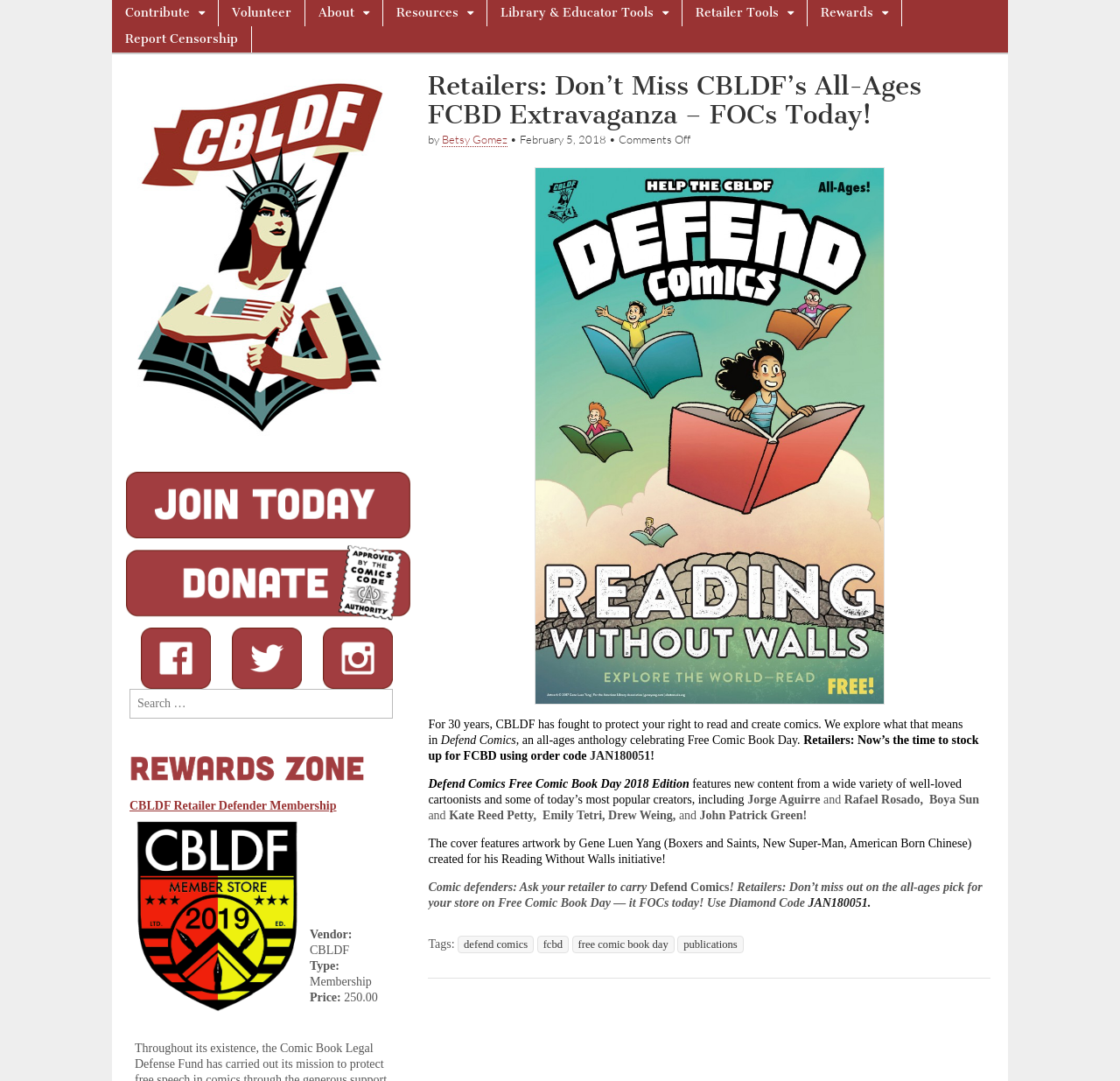Show the bounding box coordinates for the HTML element described as: "Retailer Tools".

[0.609, 0.0, 0.72, 0.024]